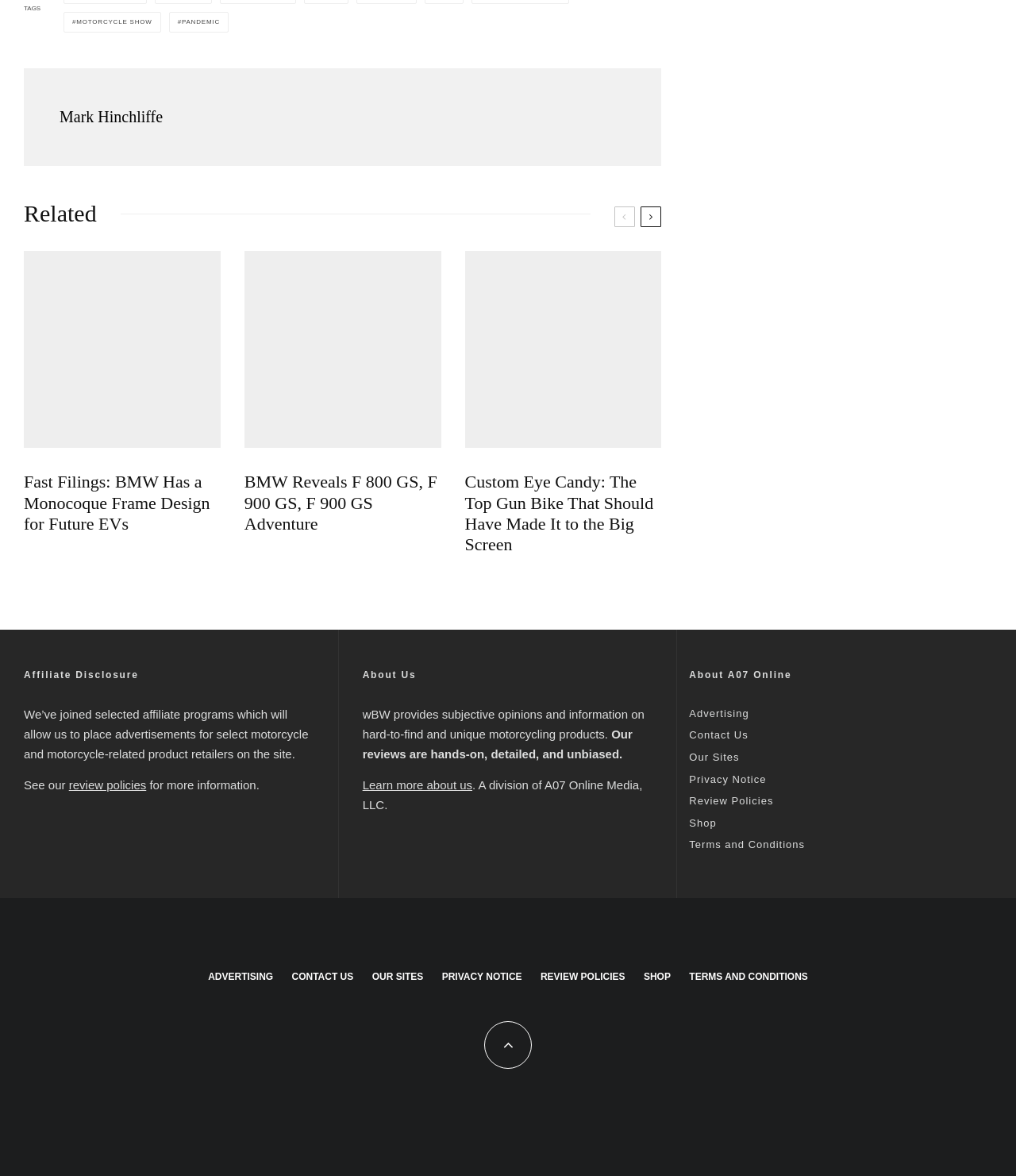Please identify the bounding box coordinates of the clickable element to fulfill the following instruction: "Read the article about 'Fast Filings: BMW Has a Monocoque Frame Design for Future EVs'". The coordinates should be four float numbers between 0 and 1, i.e., [left, top, right, bottom].

[0.023, 0.381, 0.217, 0.455]